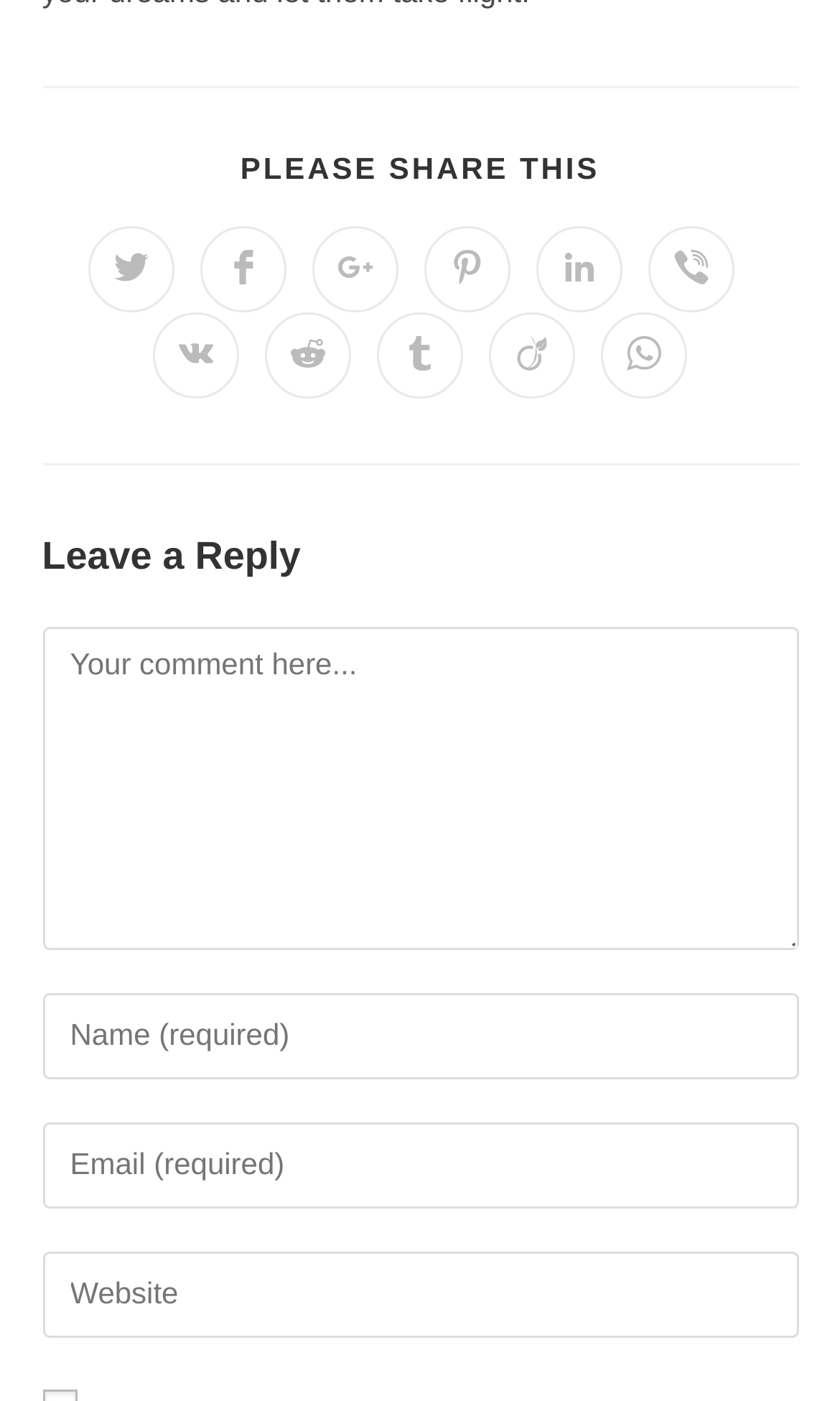Please find the bounding box coordinates of the element that must be clicked to perform the given instruction: "Share on Twitter". The coordinates should be four float numbers from 0 to 1, i.e., [left, top, right, bottom].

[0.106, 0.161, 0.208, 0.222]